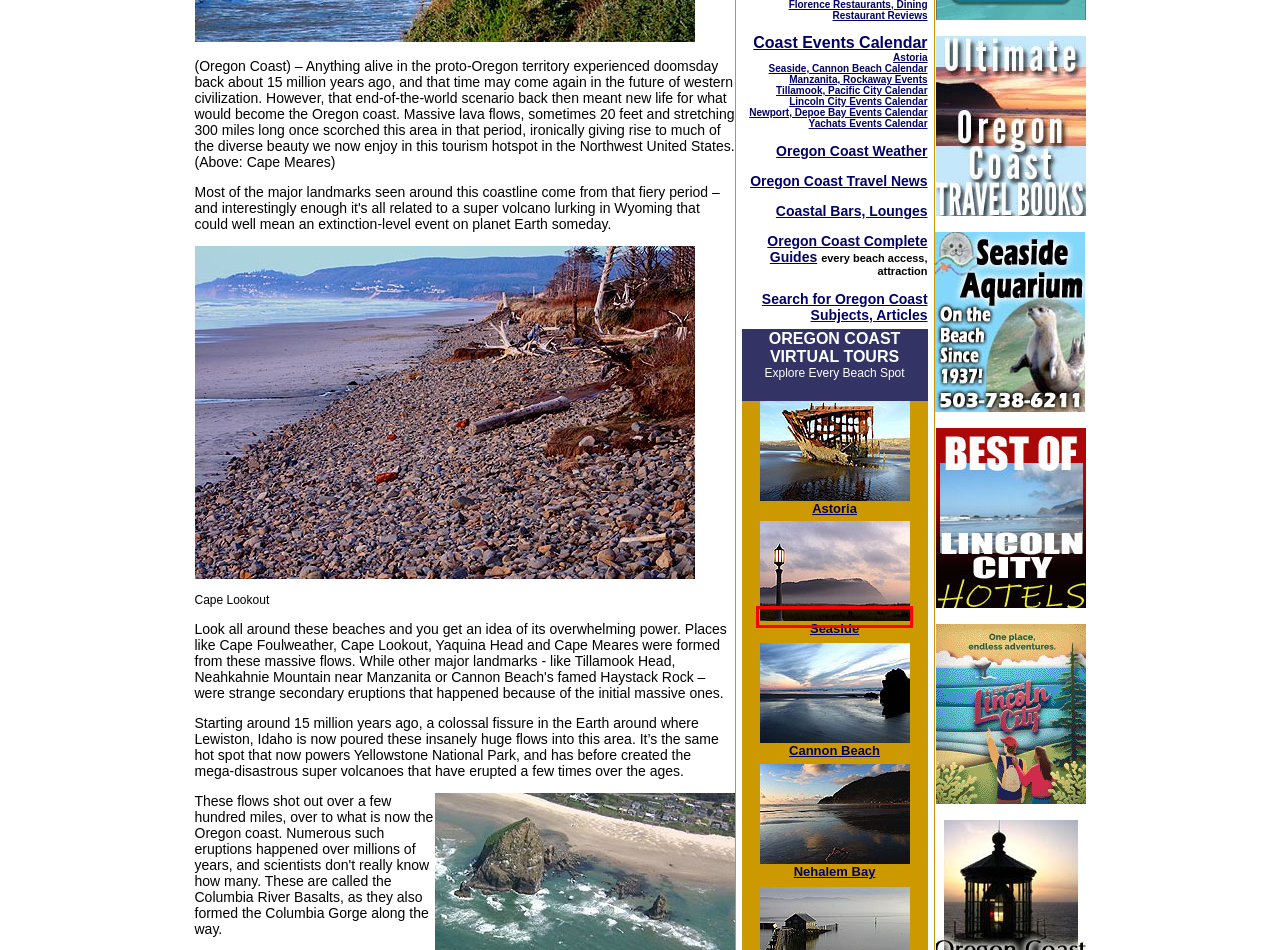Analyze the webpage screenshot with a red bounding box highlighting a UI element. Select the description that best matches the new webpage after clicking the highlighted element. Here are the options:
A. Oregon Coast Pub Crawl - List of every bar and lounge on Upper Half of Oregon Coast
B. Visit Rocaway Beach Oregon Coast
C. Seaside, Oregon Virtual Tour - Seaside Guide, Pictures, photos of Seaside, Oregon coast
D. Oregon Coast Events Calendar 2024 and Beyond
E. Astoria, Warrenton, Gearhart Virtual Tour - Pictures, maps, Astoria, Oregon coast attractions
F. Yachats, Florence 2023 - 24 Calendar, Central Oregon Coast
G. Newport, Depoe Bay 2023 - 24 Events
H. Ultimate Oregon Coast Travel Series

C